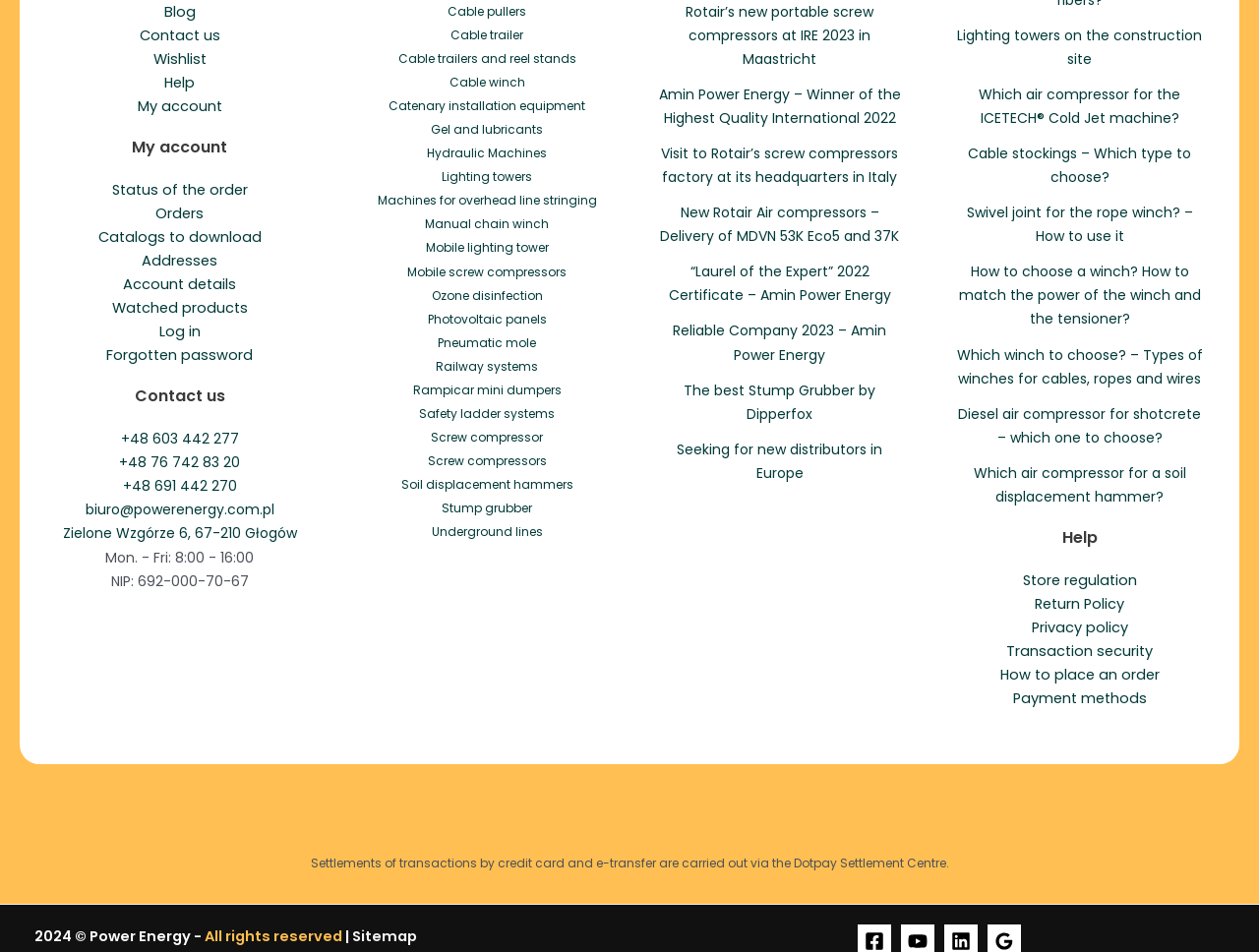Identify the bounding box coordinates of the element to click to follow this instruction: 'Read the news about Rotair's new portable screw compressors at IRE 2023 in Maastricht'. Ensure the coordinates are four float values between 0 and 1, provided as [left, top, right, bottom].

[0.545, 0.002, 0.694, 0.072]